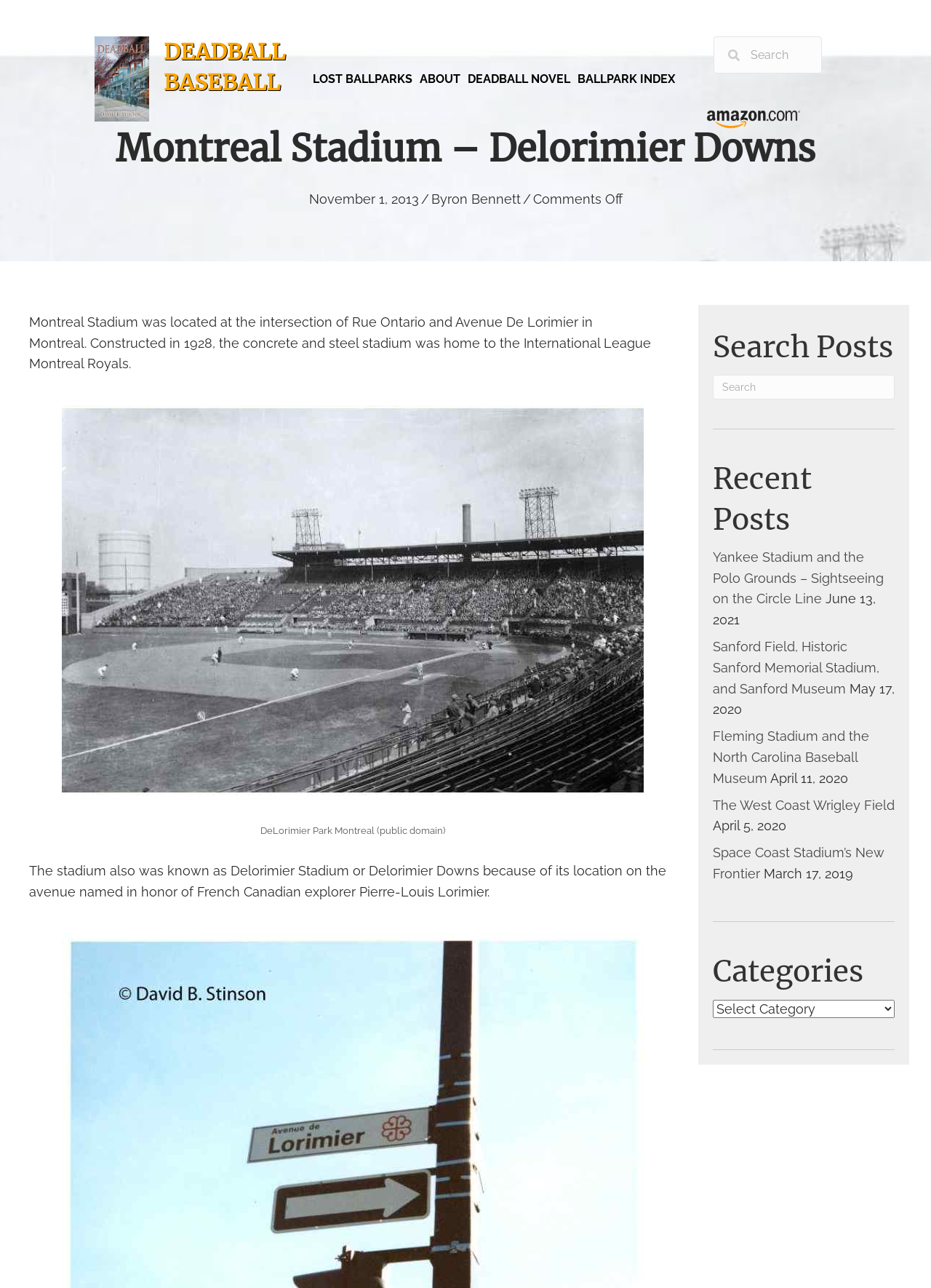Present a detailed account of what is displayed on the webpage.

The webpage is about Montreal Stadium, also known as Delorimier Downs, a historic baseball stadium in Montreal. At the top left, there is an image of a book cover, and next to it, a heading with a link to the website deadballbaseball.com. Below this, there is a navigation menu with links to different sections of the website, including "LOST BALLPARKS", "ABOUT", "DEADBALL NOVEL", and "BALLPARK INDEX". 

On the top right, there is a search form with a search input box and an Amazon logo next to it. Below the navigation menu, there is a heading with the title "Montreal Stadium – Delorimier Downs" and a subheading with the date "November 1, 2013". 

The main content of the webpage is a descriptive text about Montreal Stadium, which was constructed in 1928 and was home to the International League Montreal Royals. The text is divided into two paragraphs, with an image of DeLorimier Park Montreal in between. The image has a caption "DeLorimier Park Montreal (public domain)".

On the right side of the webpage, there are several sections, including "Search Posts", "Recent Posts", and "Categories". The "Recent Posts" section lists several links to recent articles, each with a date and a brief description. The "Categories" section has a dropdown menu with various categories.